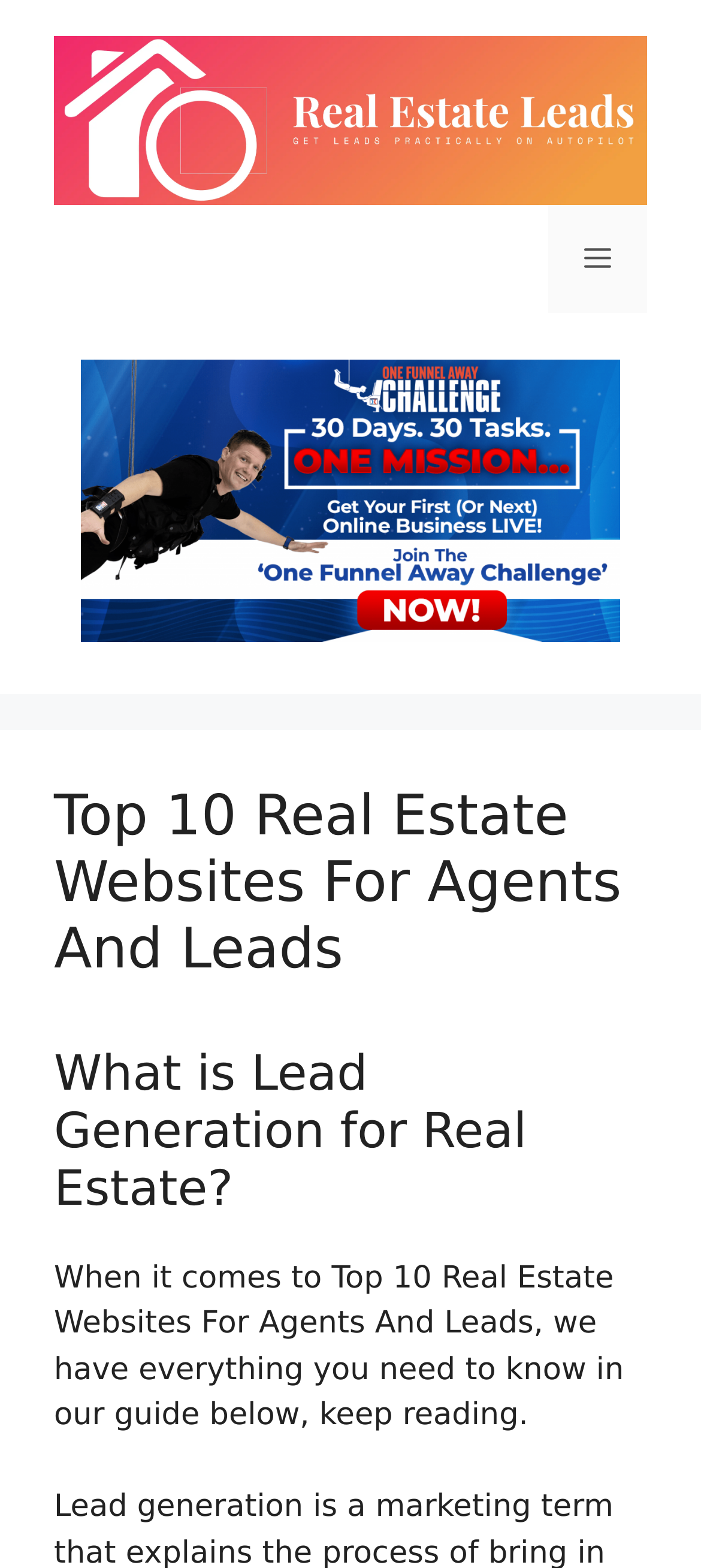Extract the top-level heading from the webpage and provide its text.

Top 10 Real Estate Websites For Agents And Leads